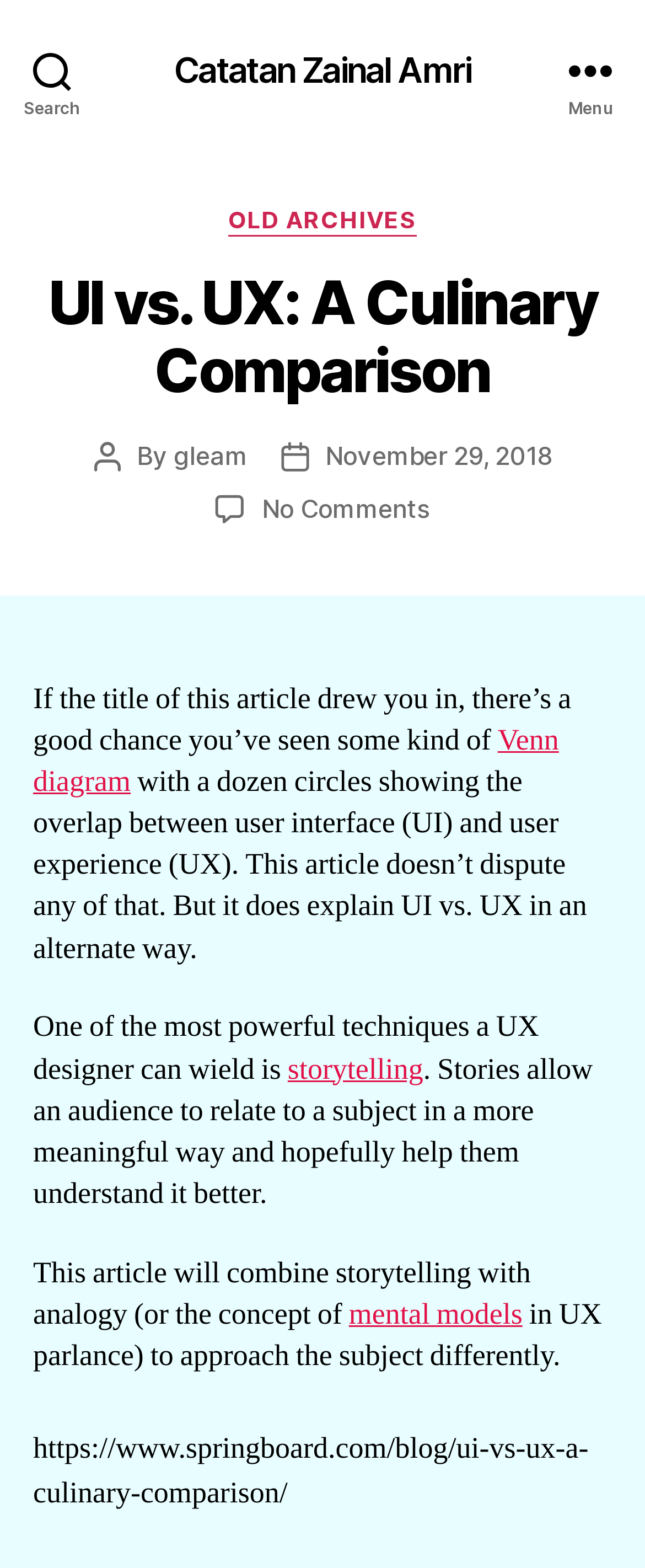Based on the image, please respond to the question with as much detail as possible:
What is the concept mentioned in the article?

The concept mentioned in the article can be found by reading the text. The article mentions that 'One of the most powerful techniques a UX designer can wield is storytelling'.